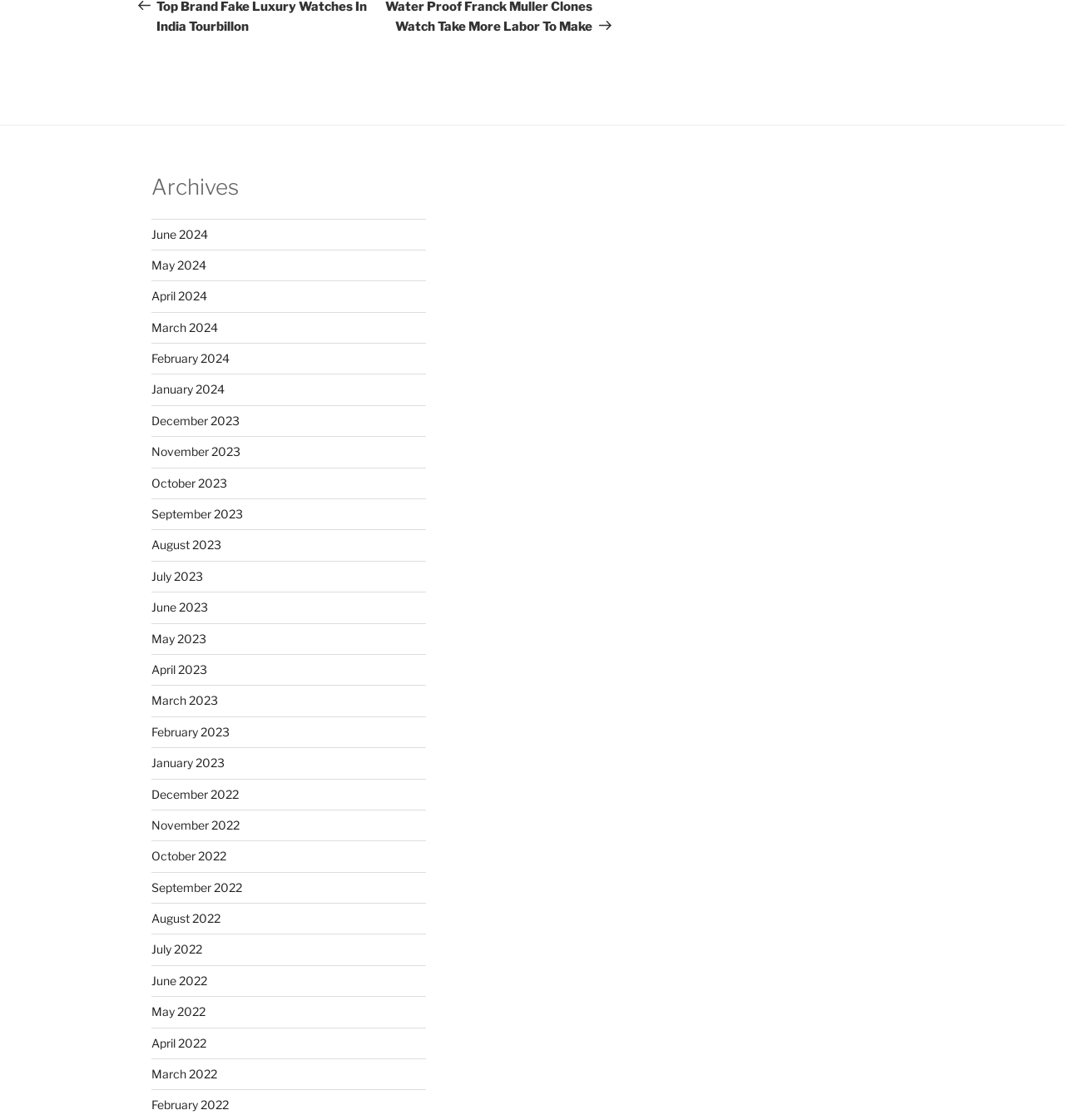Utilize the information from the image to answer the question in detail:
What is the vertical position of the link 'June 2024'?

The vertical position of the link 'June 2024' is above 'May 2024' because its y1 coordinate (0.202) is smaller than the y1 coordinate of 'May 2024' (0.23).